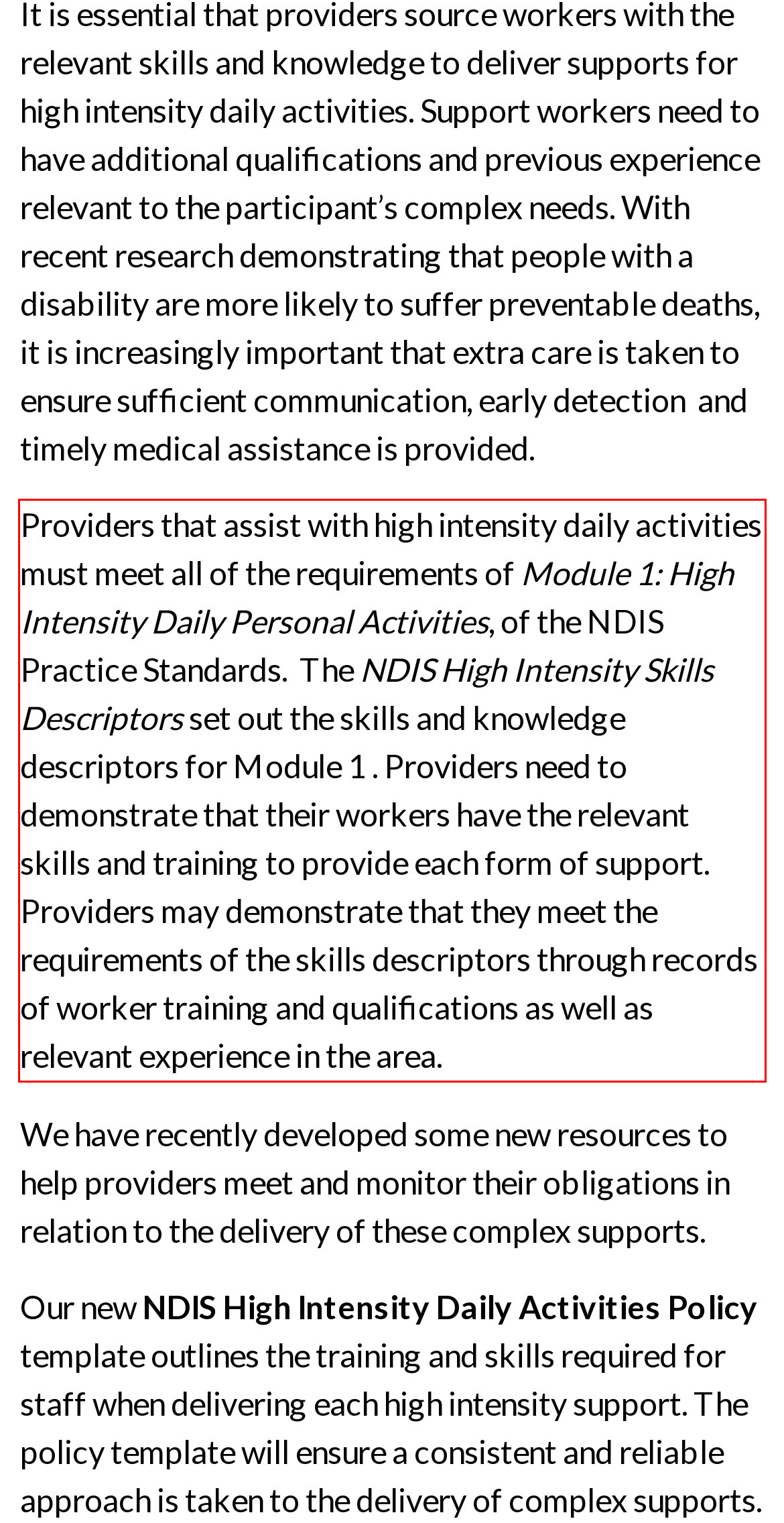Please recognize and transcribe the text located inside the red bounding box in the webpage image.

Providers that assist with high intensity daily activities must meet all of the requirements of Module 1: High Intensity Daily Personal Activities, of the NDIS Practice Standards. The NDIS High Intensity Skills Descriptors set out the skills and knowledge descriptors for Module 1 . Providers need to demonstrate that their workers have the relevant skills and training to provide each form of support. Providers may demonstrate that they meet the requirements of the skills descriptors through records of worker training and qualifications as well as relevant experience in the area.